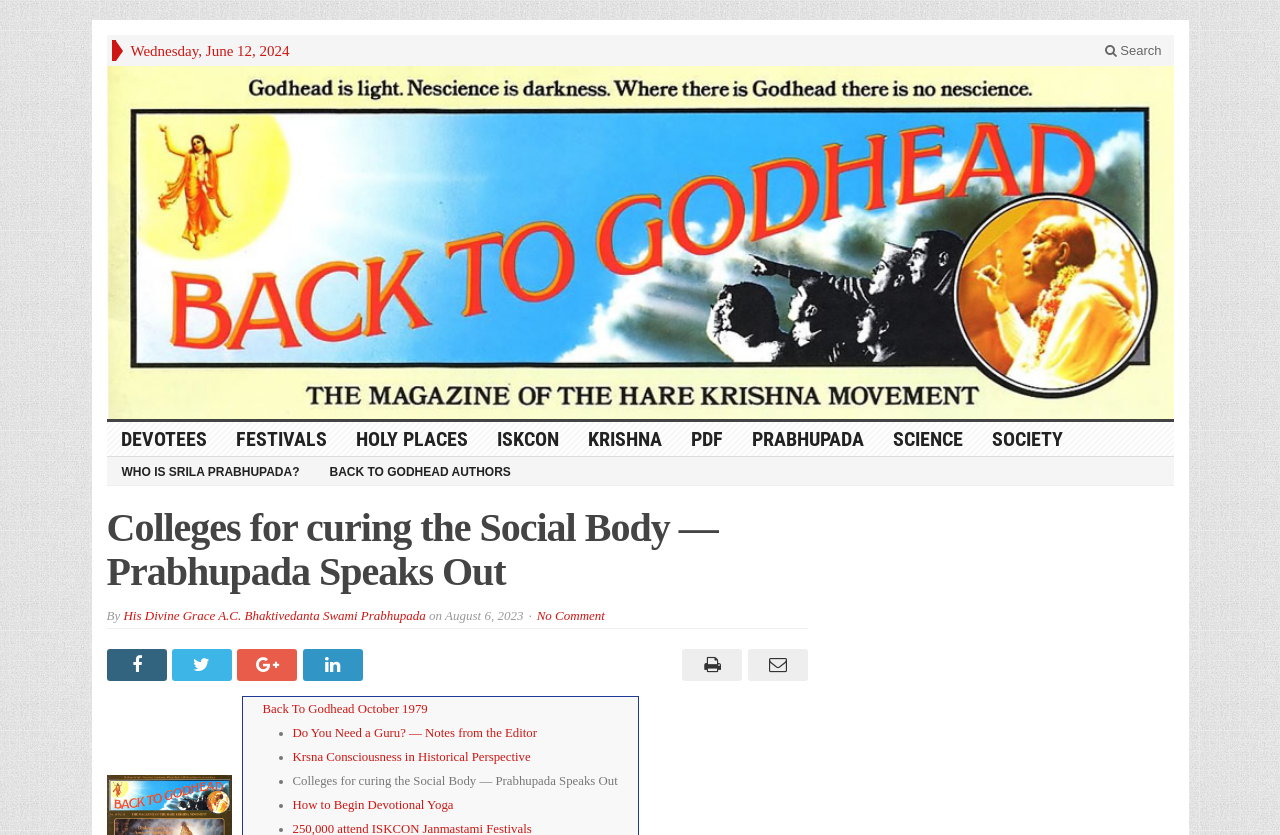Highlight the bounding box coordinates of the element that should be clicked to carry out the following instruction: "Explore the article Colleges for curing the Social Body — Prabhupada Speaks Out". The coordinates must be given as four float numbers ranging from 0 to 1, i.e., [left, top, right, bottom].

[0.229, 0.927, 0.483, 0.944]